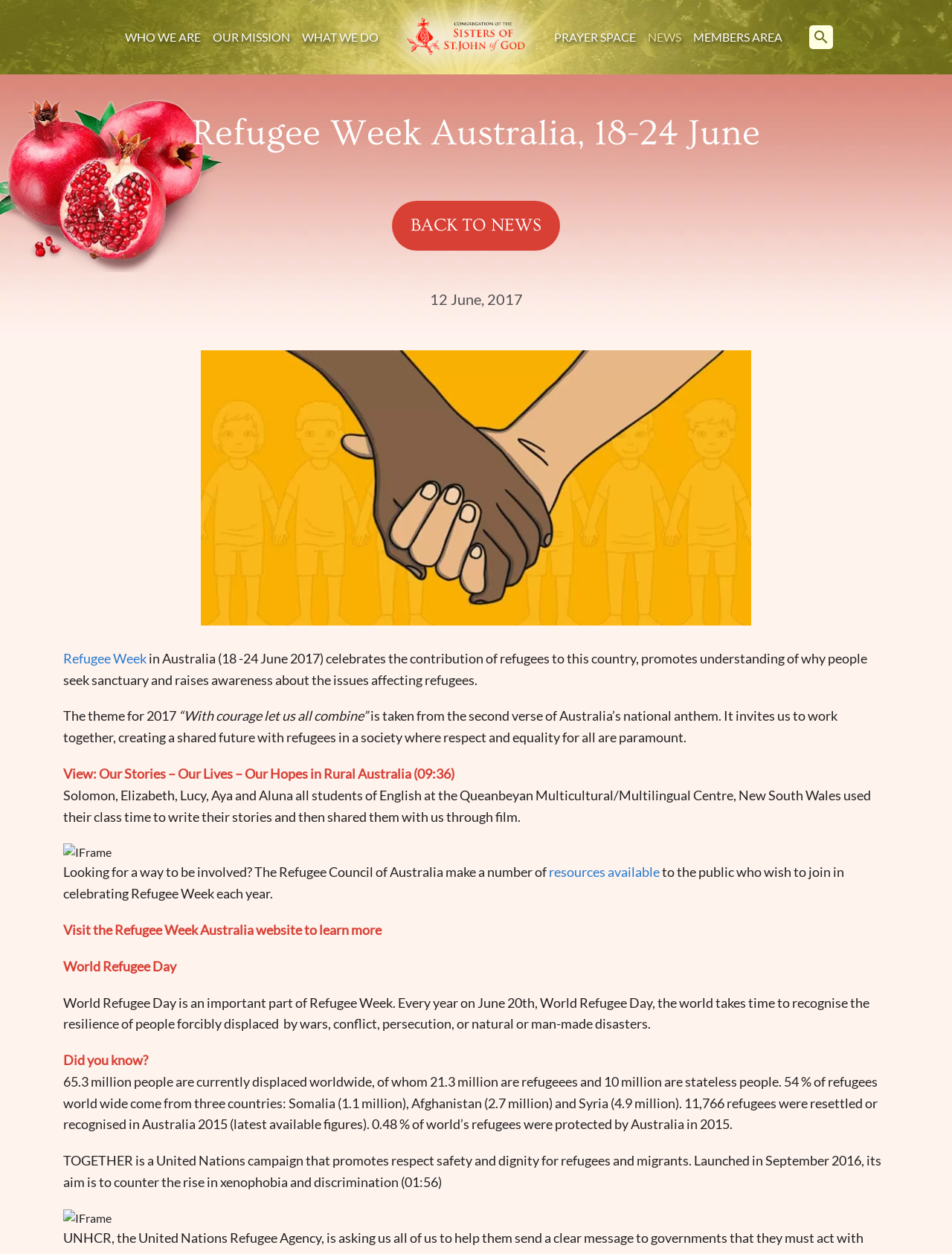Locate the bounding box coordinates of the element that should be clicked to execute the following instruction: "Open the search".

None